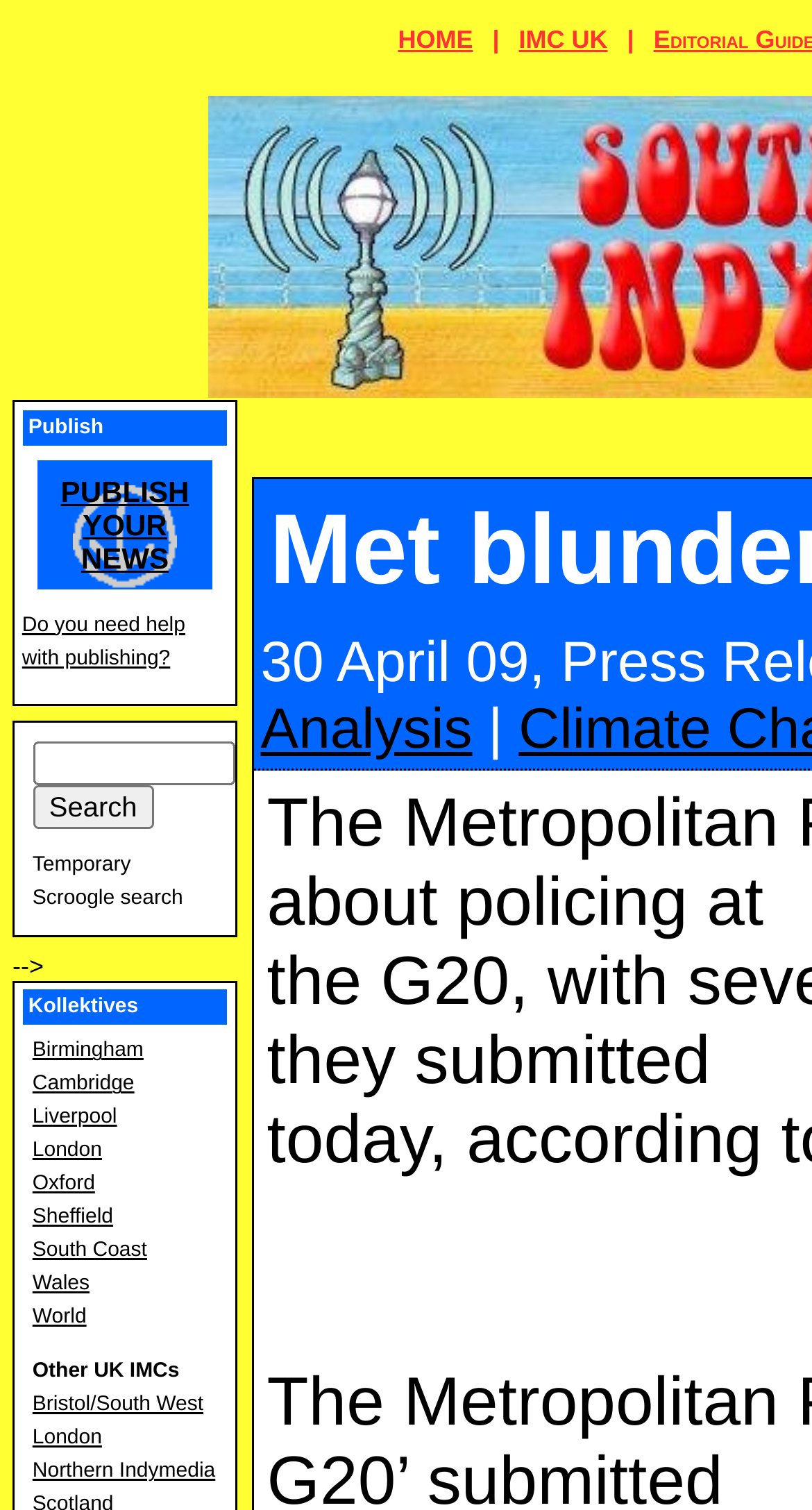How many links are there in the Publish section?
Could you answer the question with a detailed and thorough explanation?

I counted the links under the 'Publish' heading and found two links: 'PUBLISH YOUR NEWS' and 'Do you need help with publishing?'.